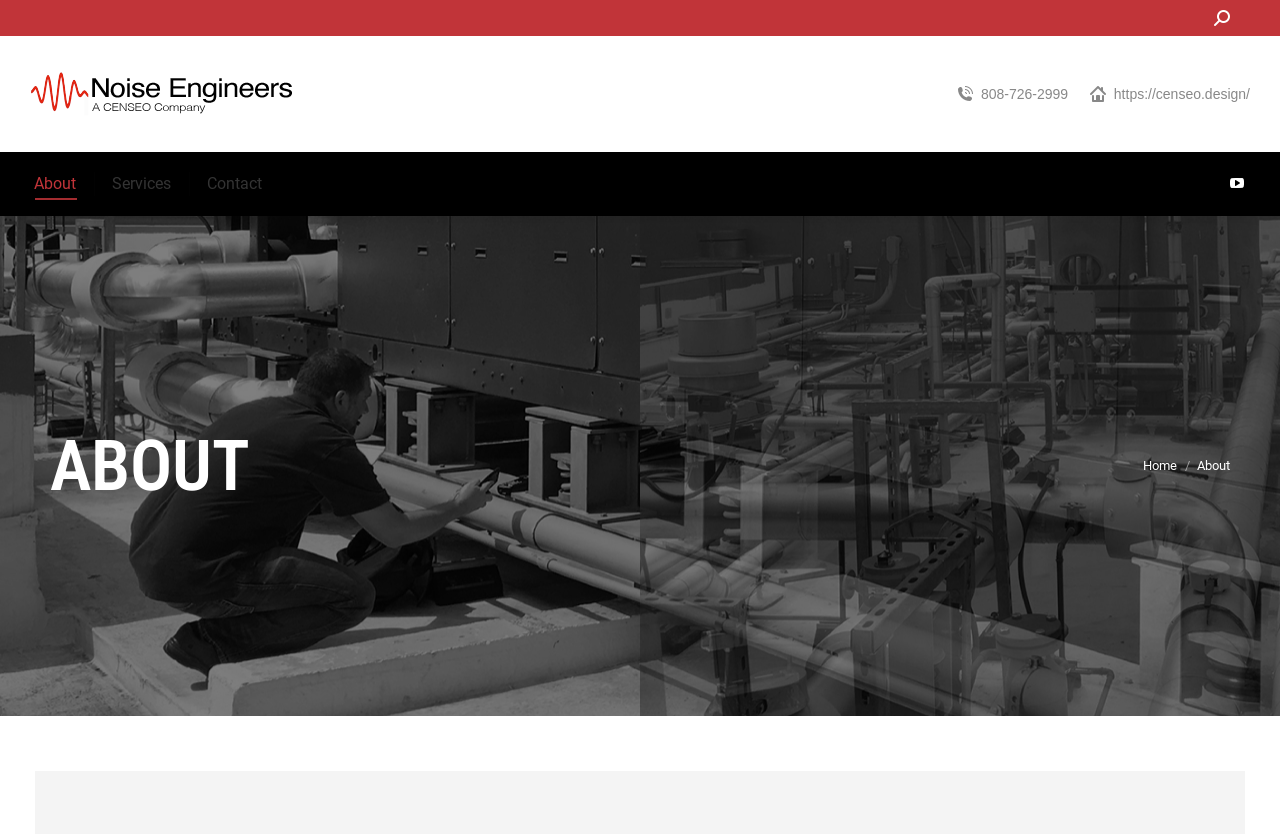How many main navigation links are there? Based on the image, give a response in one word or a short phrase.

4